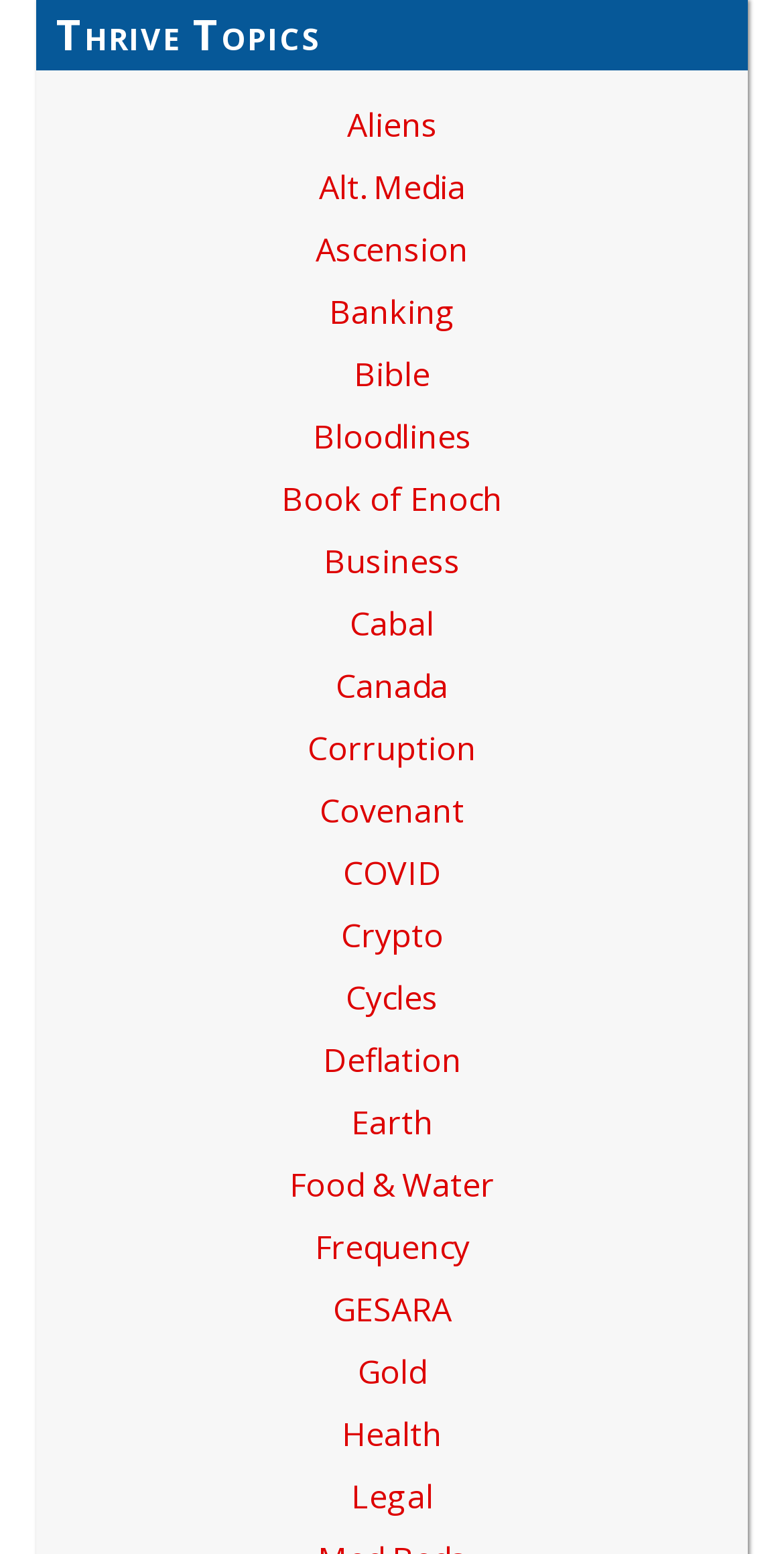Identify the bounding box coordinates of the specific part of the webpage to click to complete this instruction: "View Banking".

[0.419, 0.187, 0.581, 0.215]